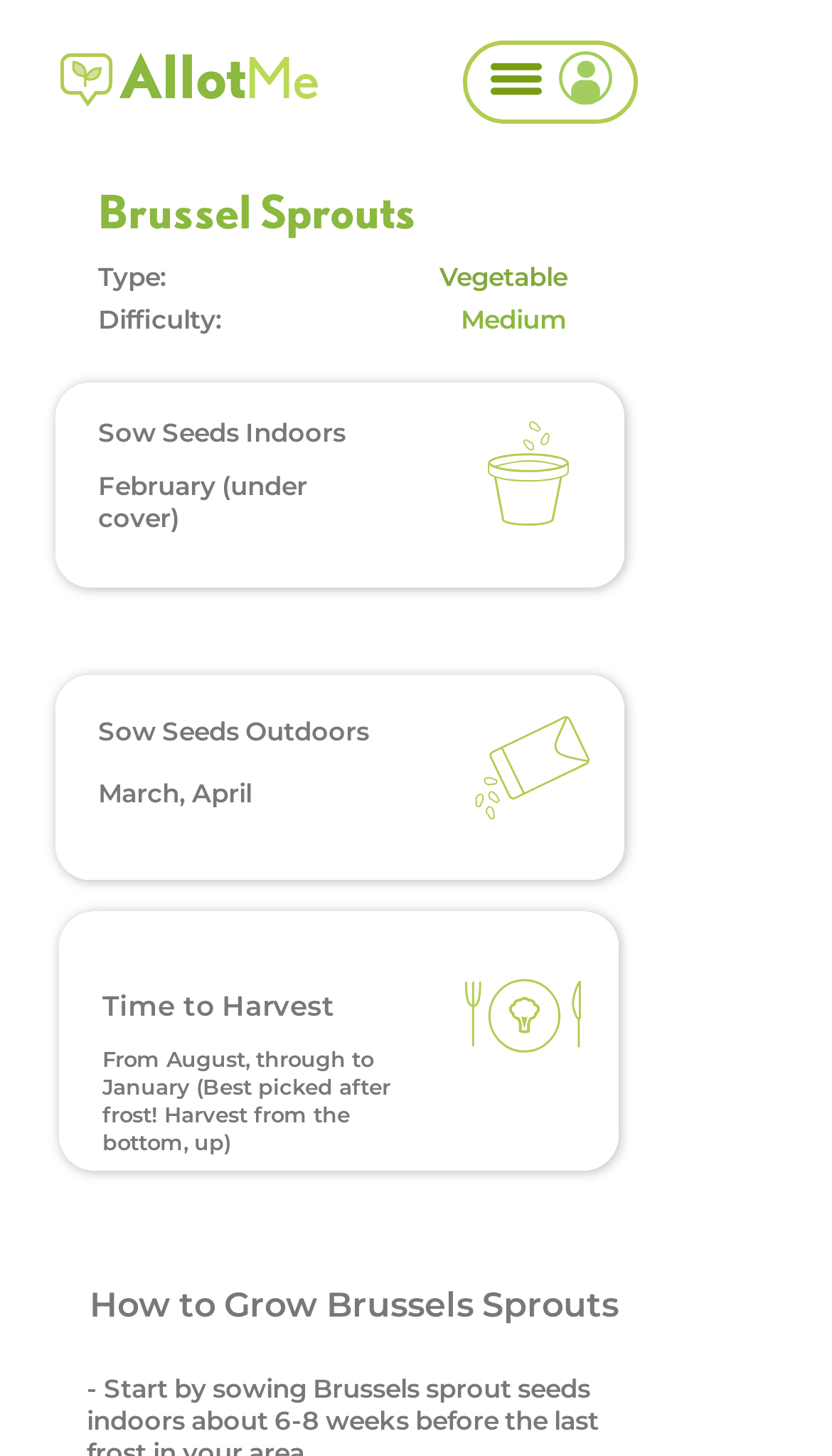What is the difficulty level of growing Brussels Sprouts?
Based on the image content, provide your answer in one word or a short phrase.

Medium